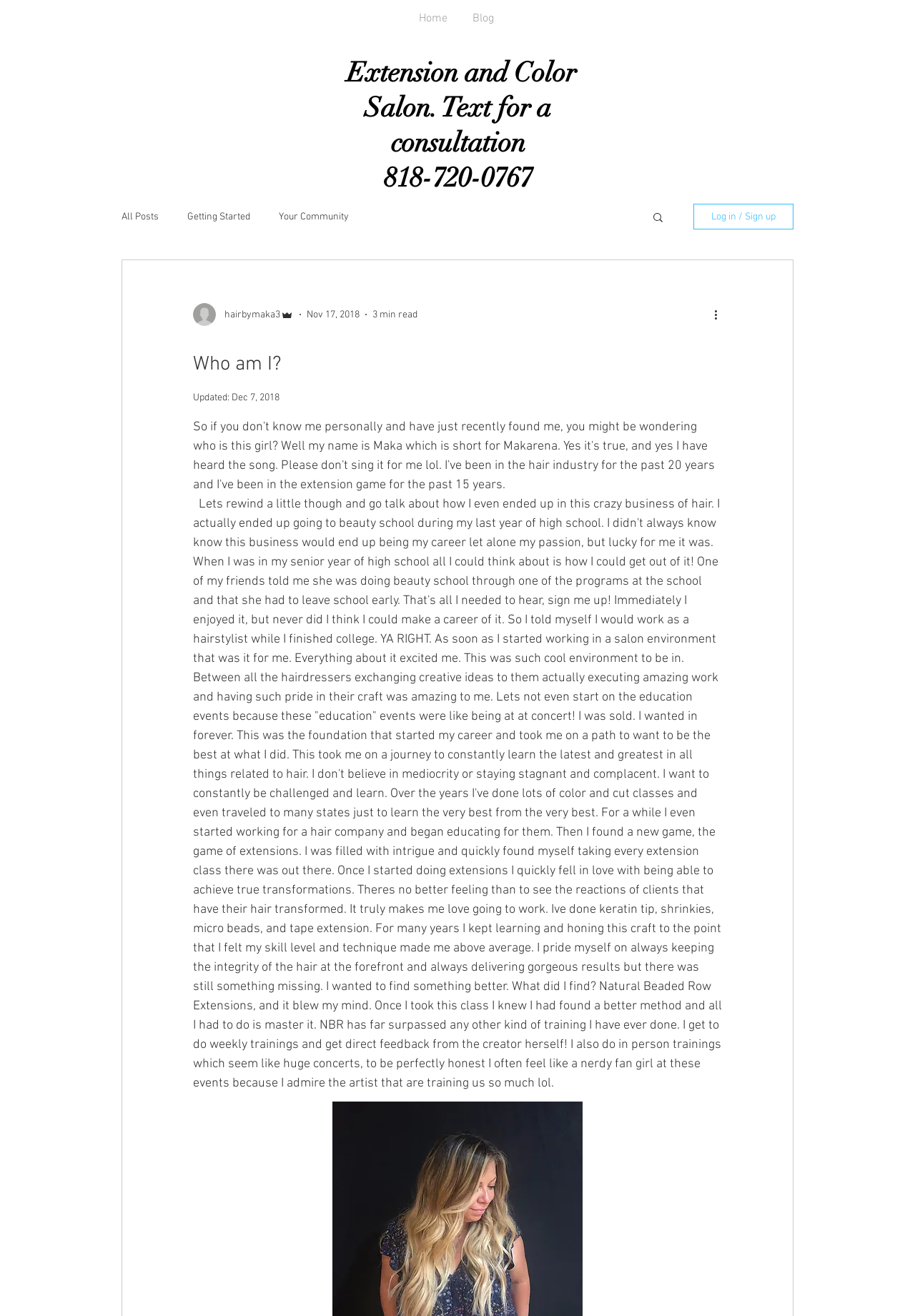What is the name of the extension method the author is currently using? From the image, respond with a single word or brief phrase.

Natural Beaded Row Extensions